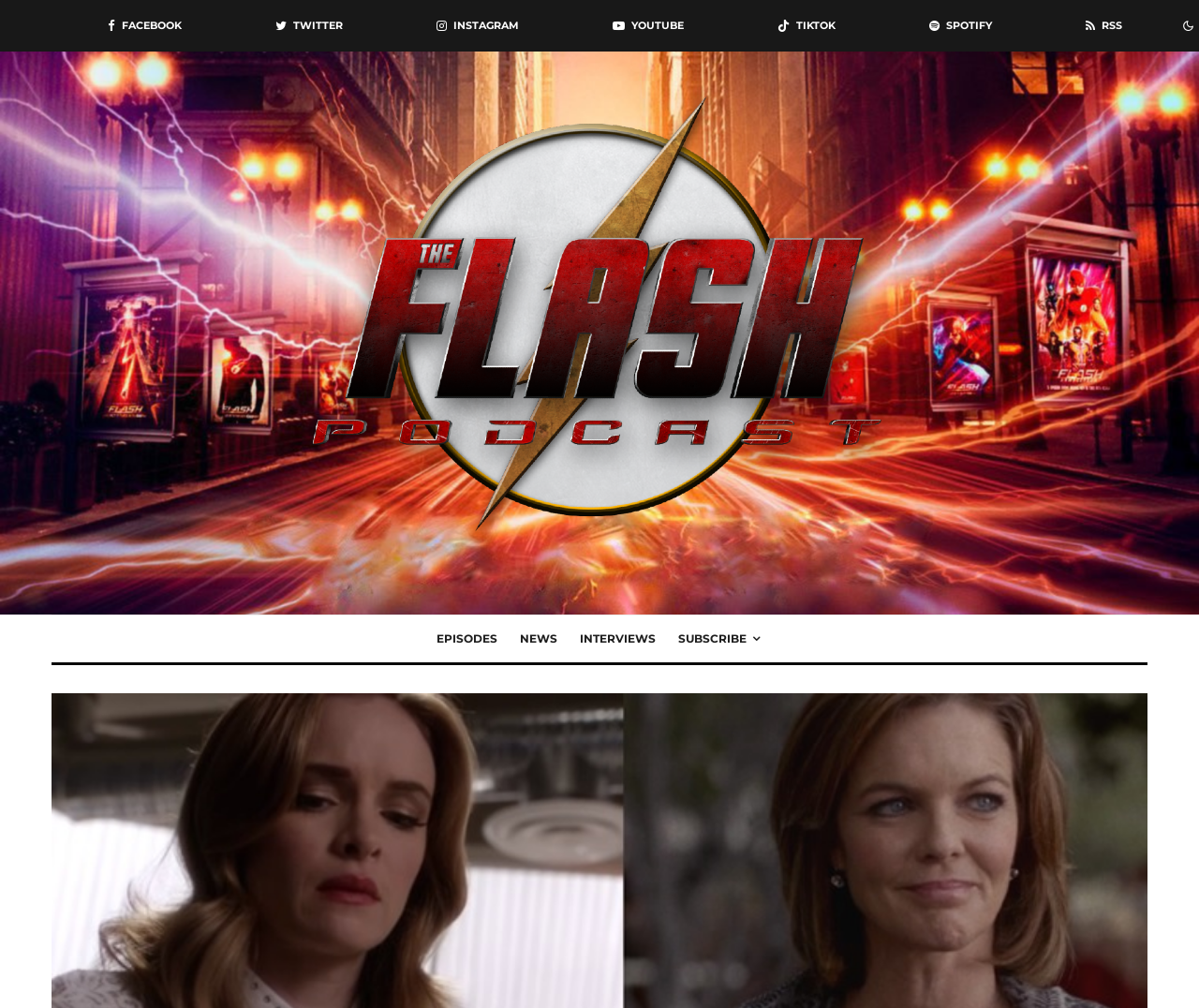Provide a comprehensive description of the webpage.

The webpage is about The Flash Season 3, specifically the fifth episode titled "Monsters". At the top left corner, there are five social media links: Facebook, Twitter, Instagram, YouTube, and TikTok, each with its respective icon and text label. Next to them is a Spotify link and an RSS link. 

Below the social media links, there is a large image that spans the entire width of the page, which is a wallpaper for Flash Season 9. 

On the right side of the image, there are four navigation links: EPISODES, NEWS, INTERVIEWS, and SUBSCRIBE, which are aligned vertically. The SUBSCRIBE link has a bell icon next to it.

In the middle of the page, there is a prominent link with no text label, which takes up a significant portion of the page's width.